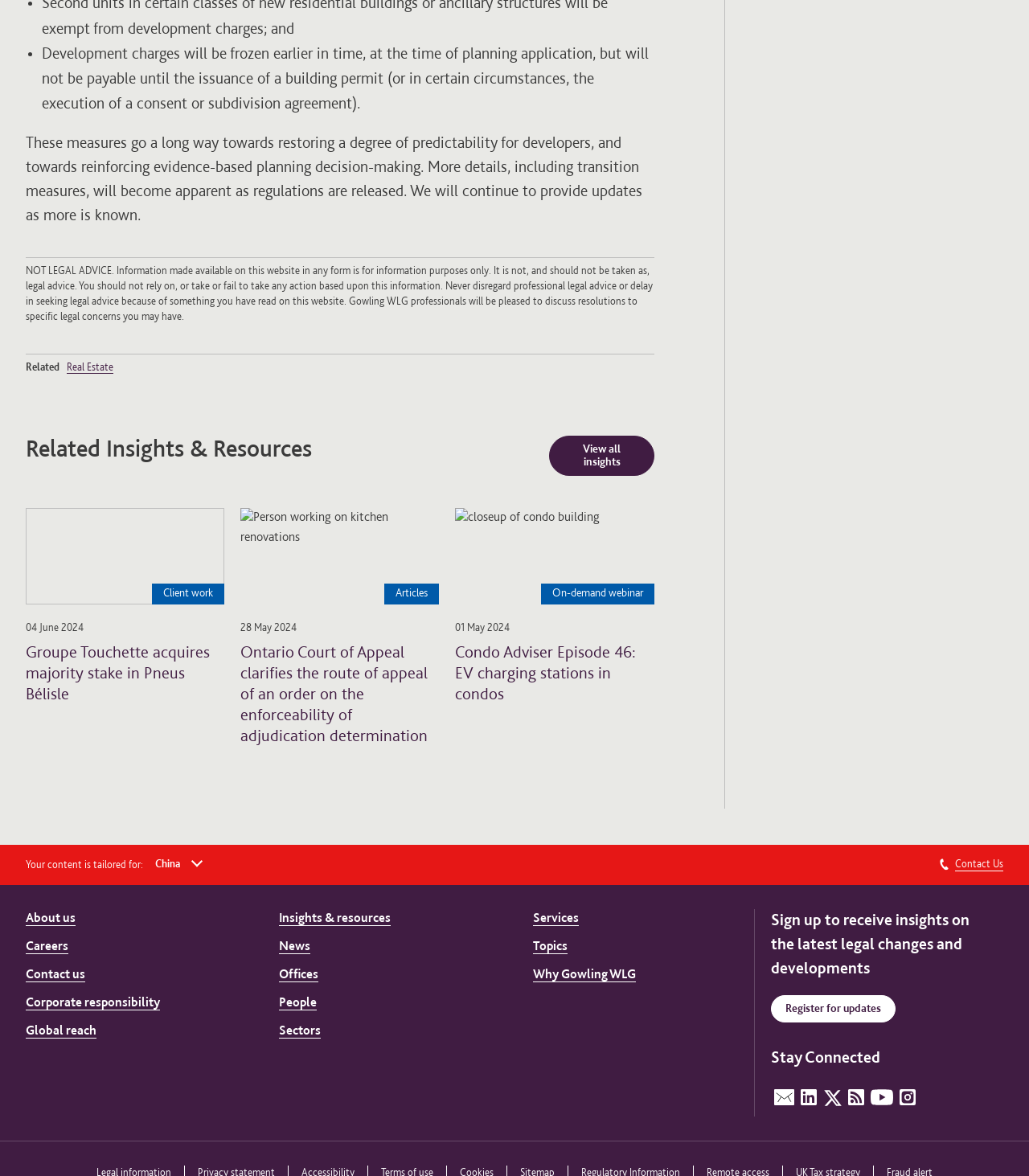Please mark the bounding box coordinates of the area that should be clicked to carry out the instruction: "View 'Real Estate' related insights".

[0.065, 0.293, 0.11, 0.302]